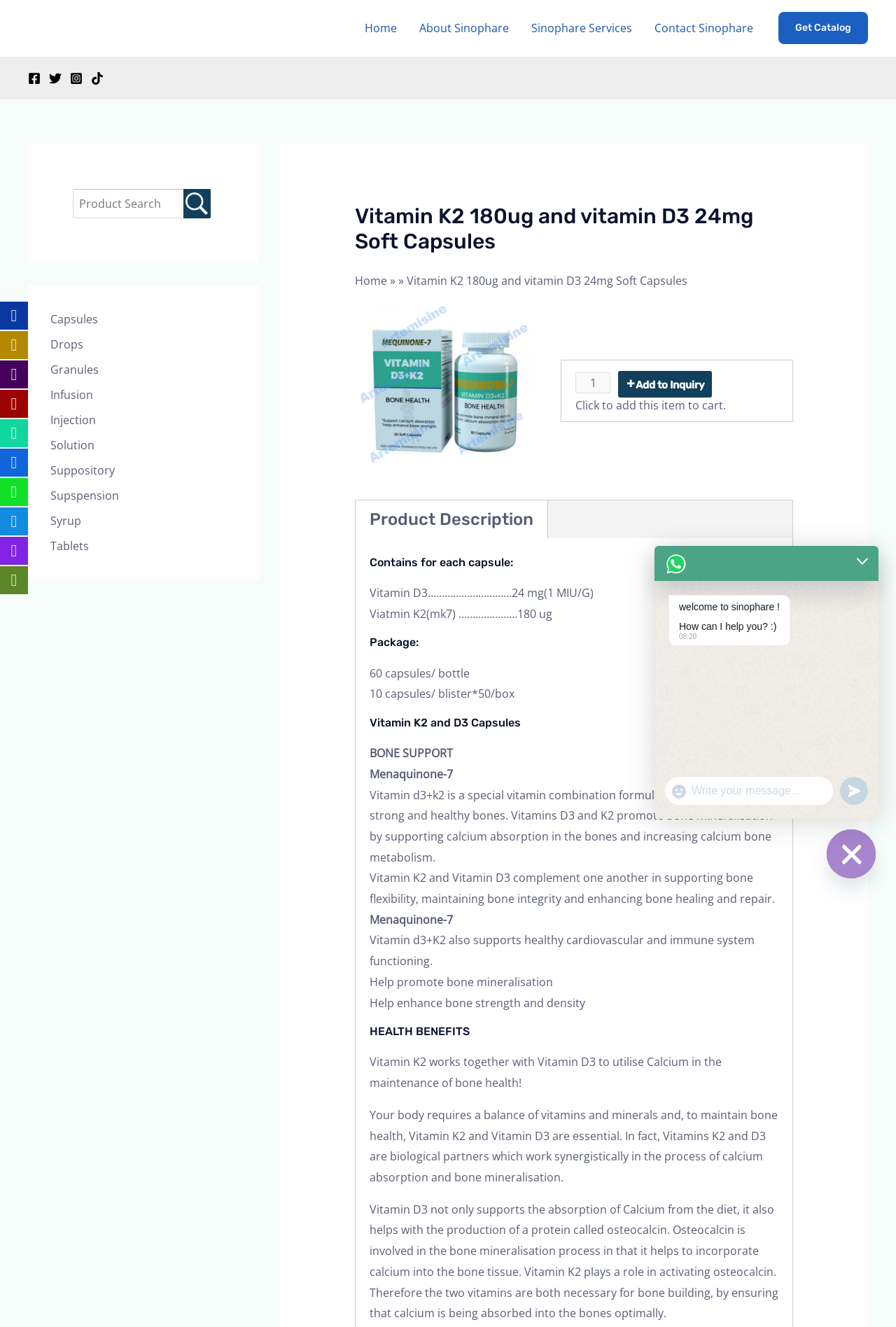Find the bounding box coordinates of the element to click in order to complete this instruction: "Click the 'Get Catalog' link". The bounding box coordinates must be four float numbers between 0 and 1, denoted as [left, top, right, bottom].

[0.869, 0.009, 0.969, 0.033]